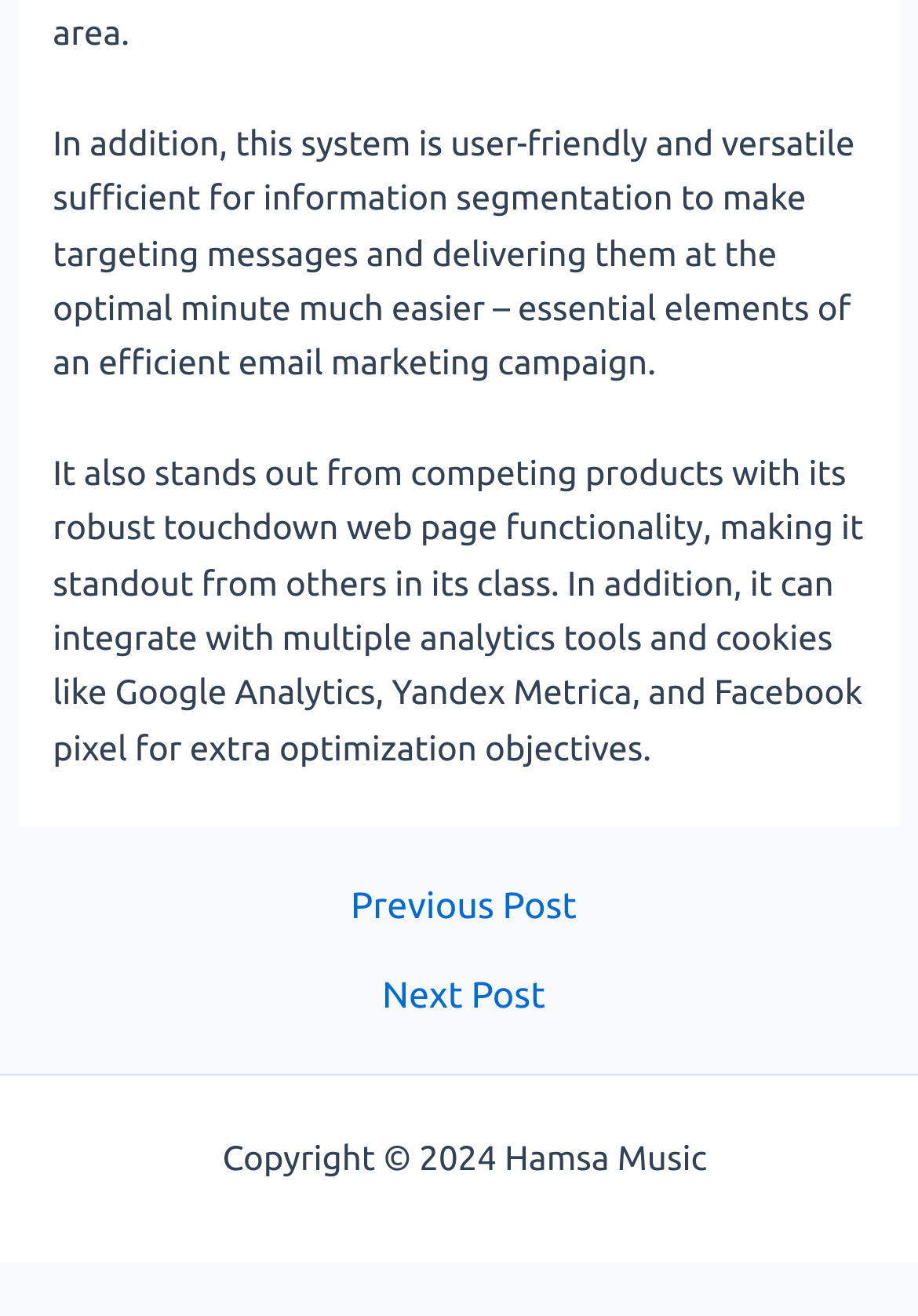Please answer the following question using a single word or phrase: 
What is the name of the website?

Hamsa Music